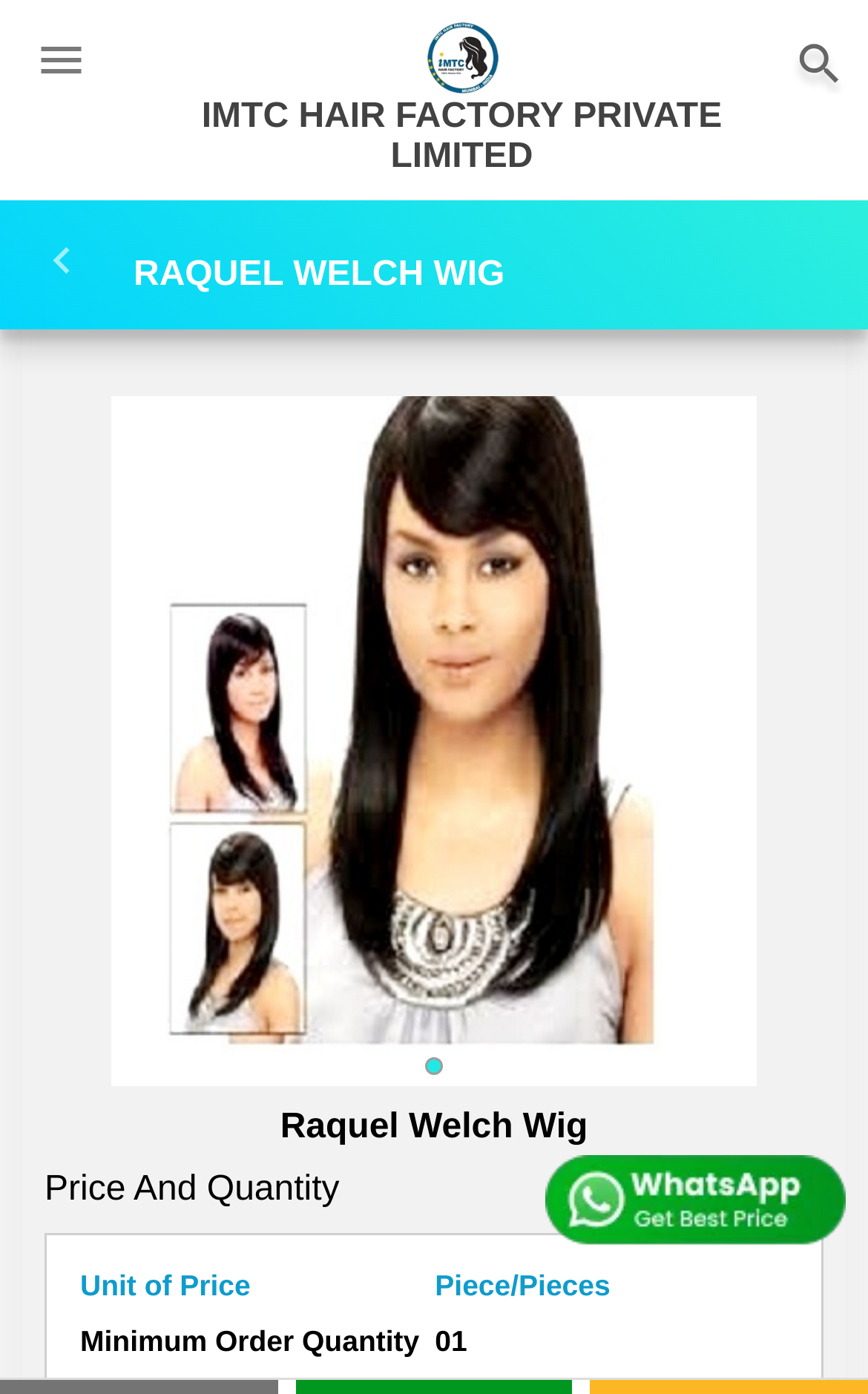Reply to the question with a single word or phrase:
What is the minimum order quantity?

01